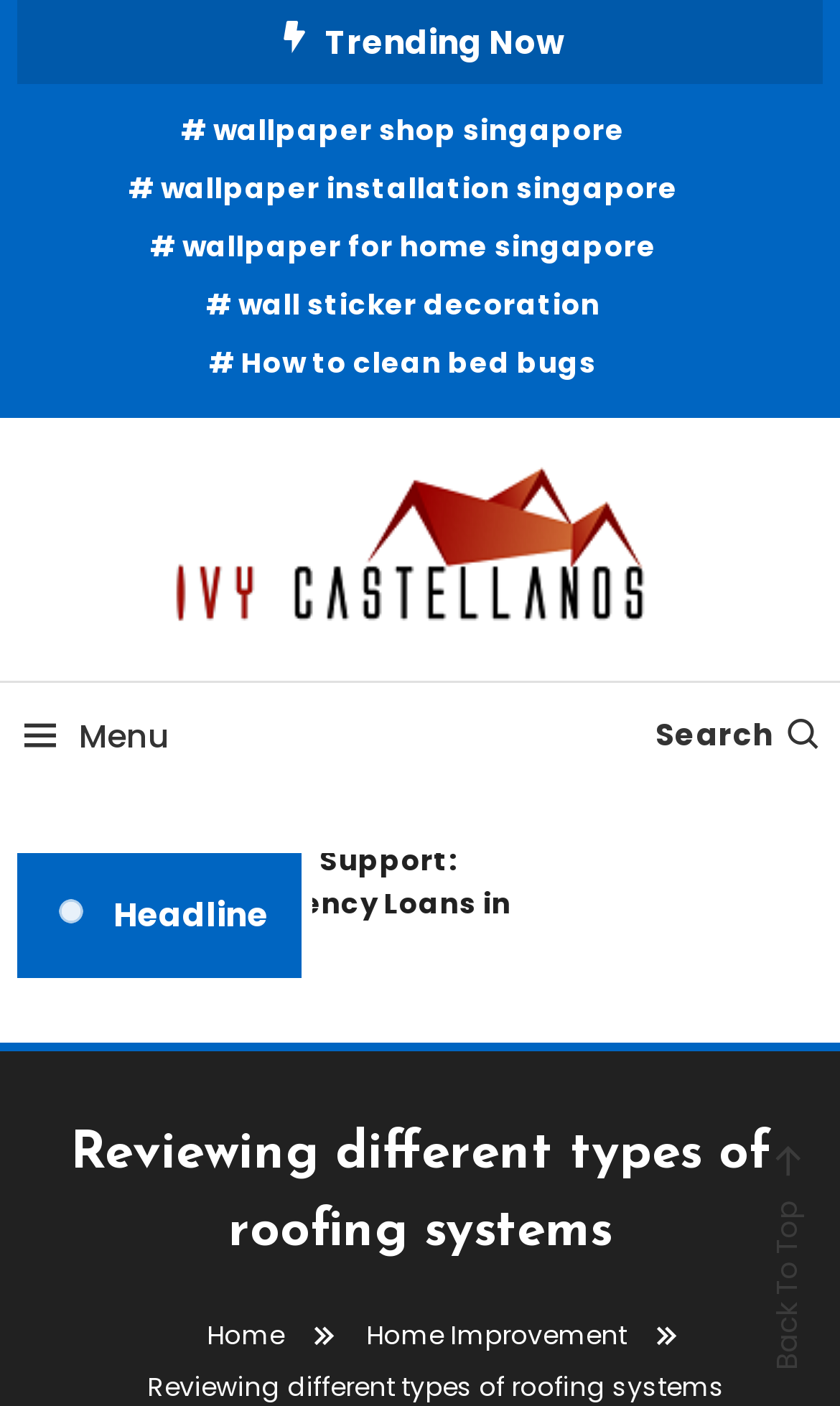Provide a brief response using a word or short phrase to this question:
What is the author's name?

Ivy Castellanos